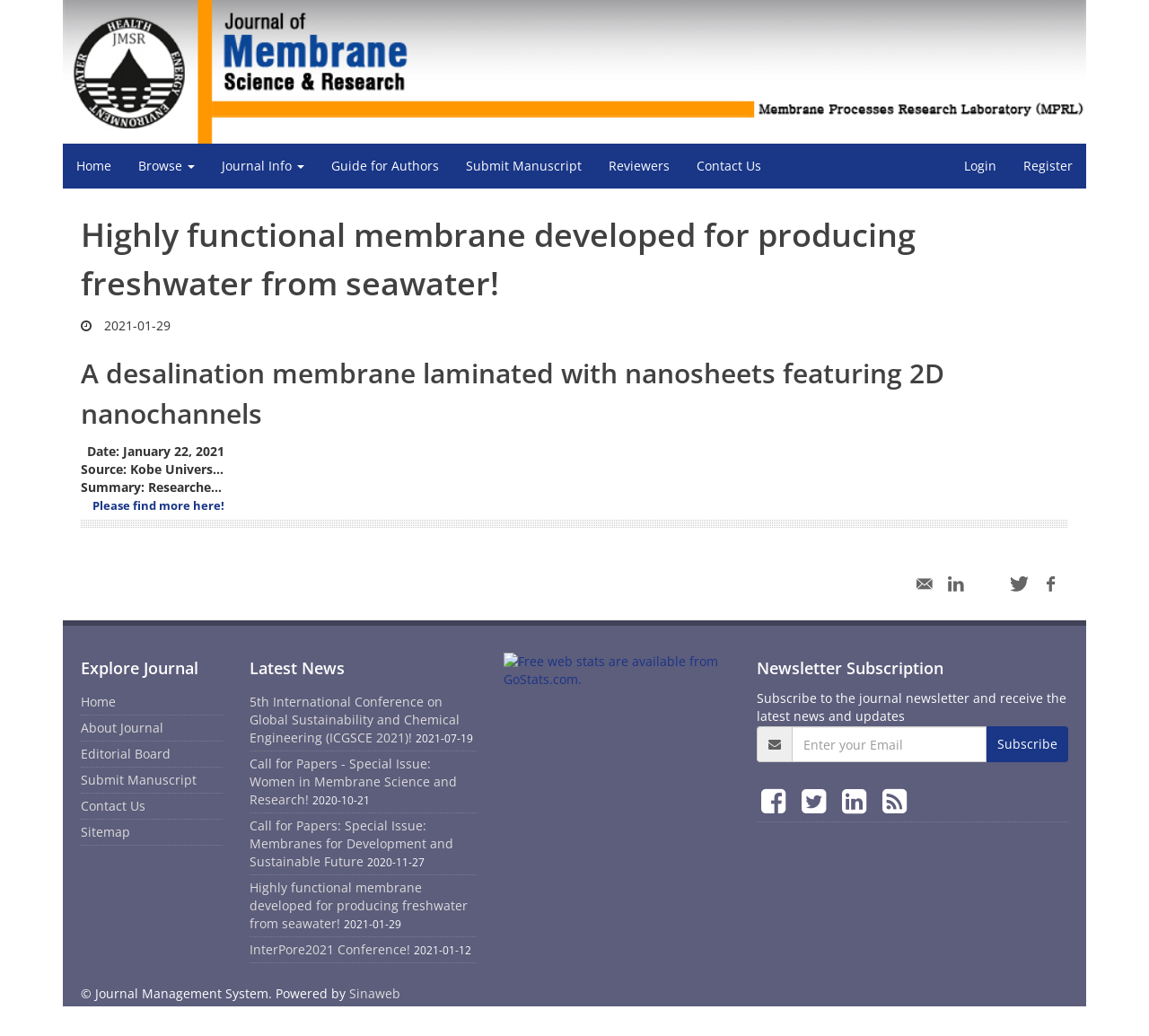What is the name of the system that powers the journal? Look at the image and give a one-word or short phrase answer.

Sinaweb